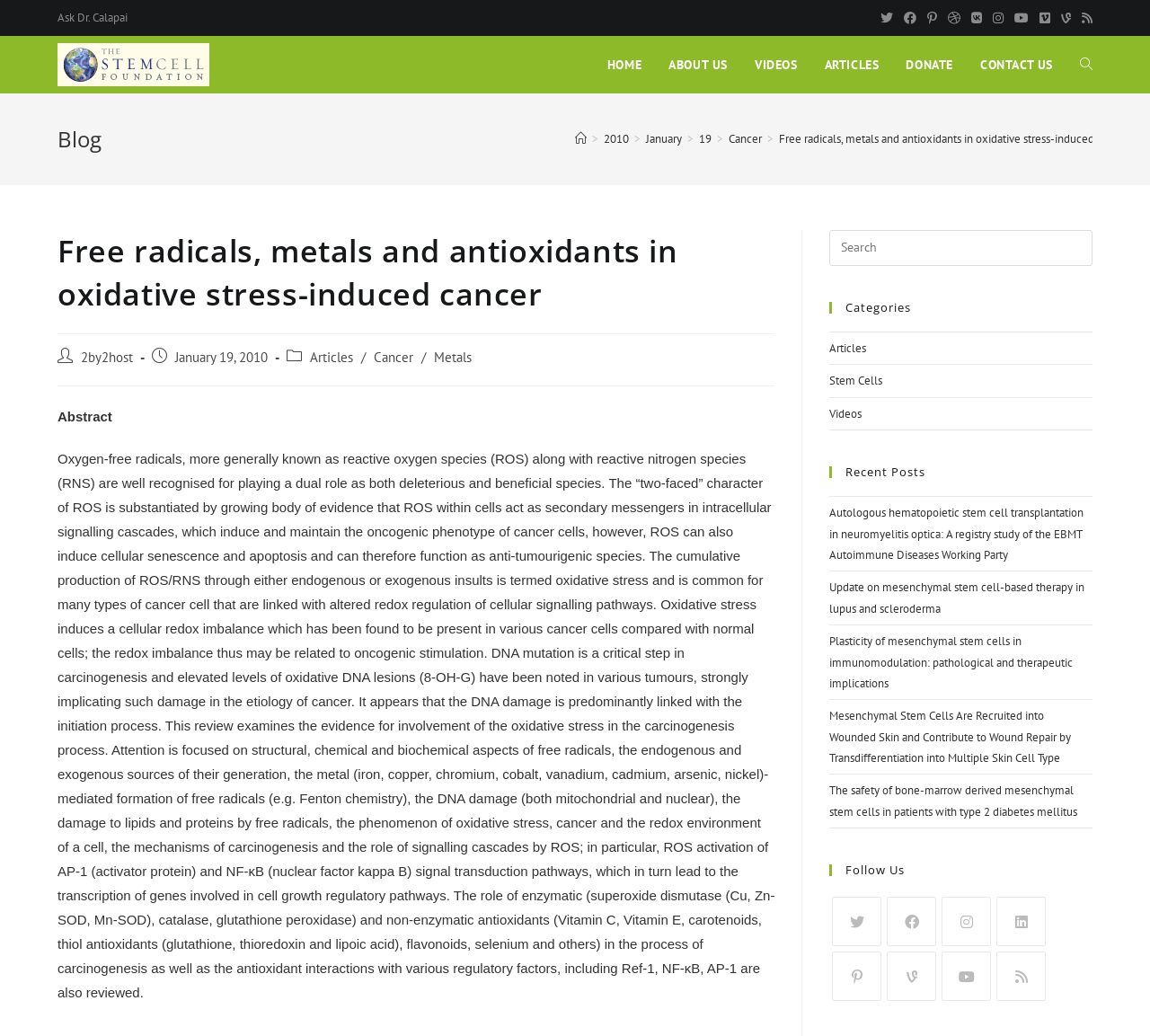Find the bounding box coordinates of the clickable area that will achieve the following instruction: "Browse the 'Cancer' category".

[0.325, 0.337, 0.359, 0.353]